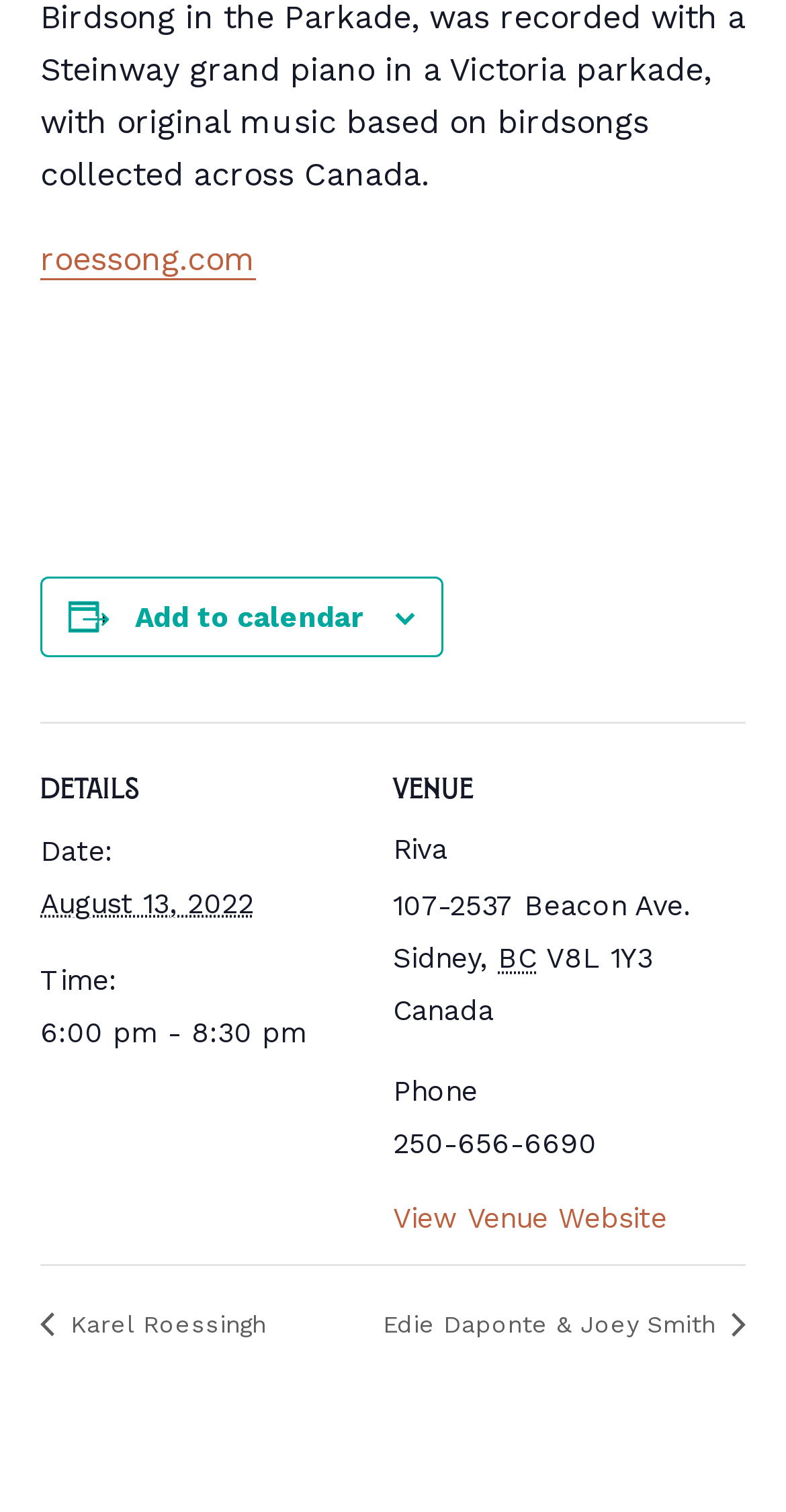What is the event time?
Identify the answer in the screenshot and reply with a single word or phrase.

6:00 pm - 8:30 pm